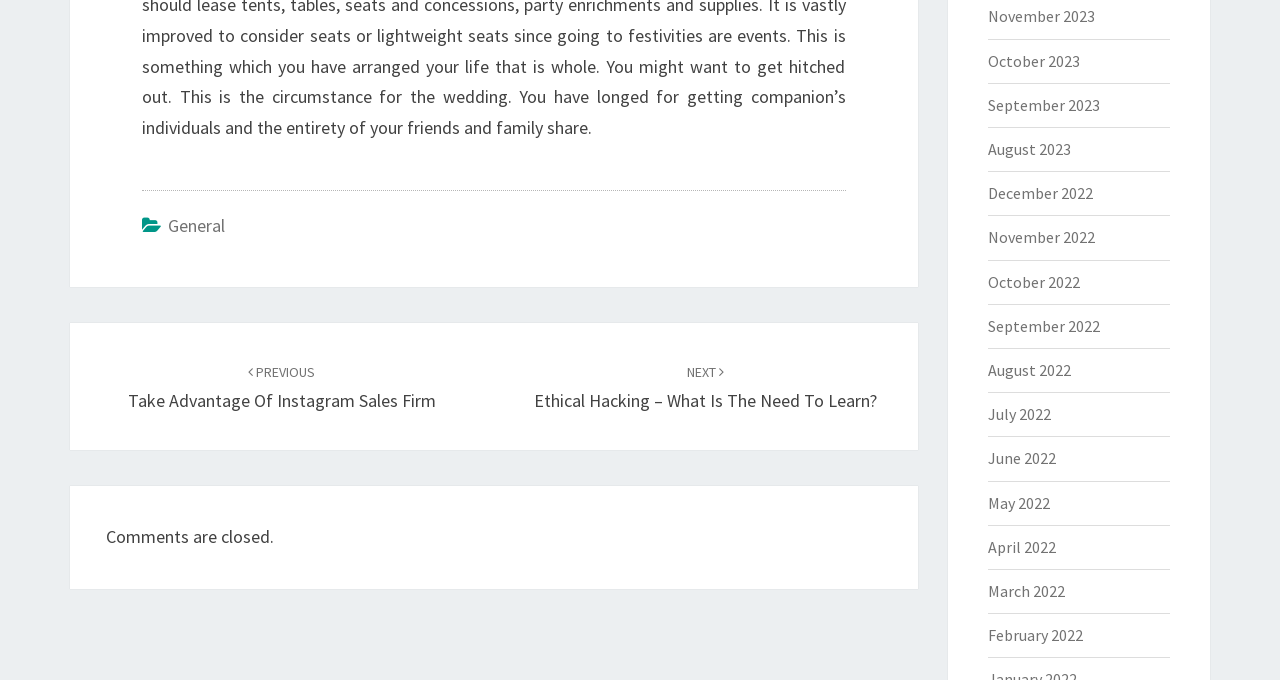Provide the bounding box coordinates for the UI element that is described by this text: "General". The coordinates should be in the form of four float numbers between 0 and 1: [left, top, right, bottom].

[0.131, 0.315, 0.176, 0.349]